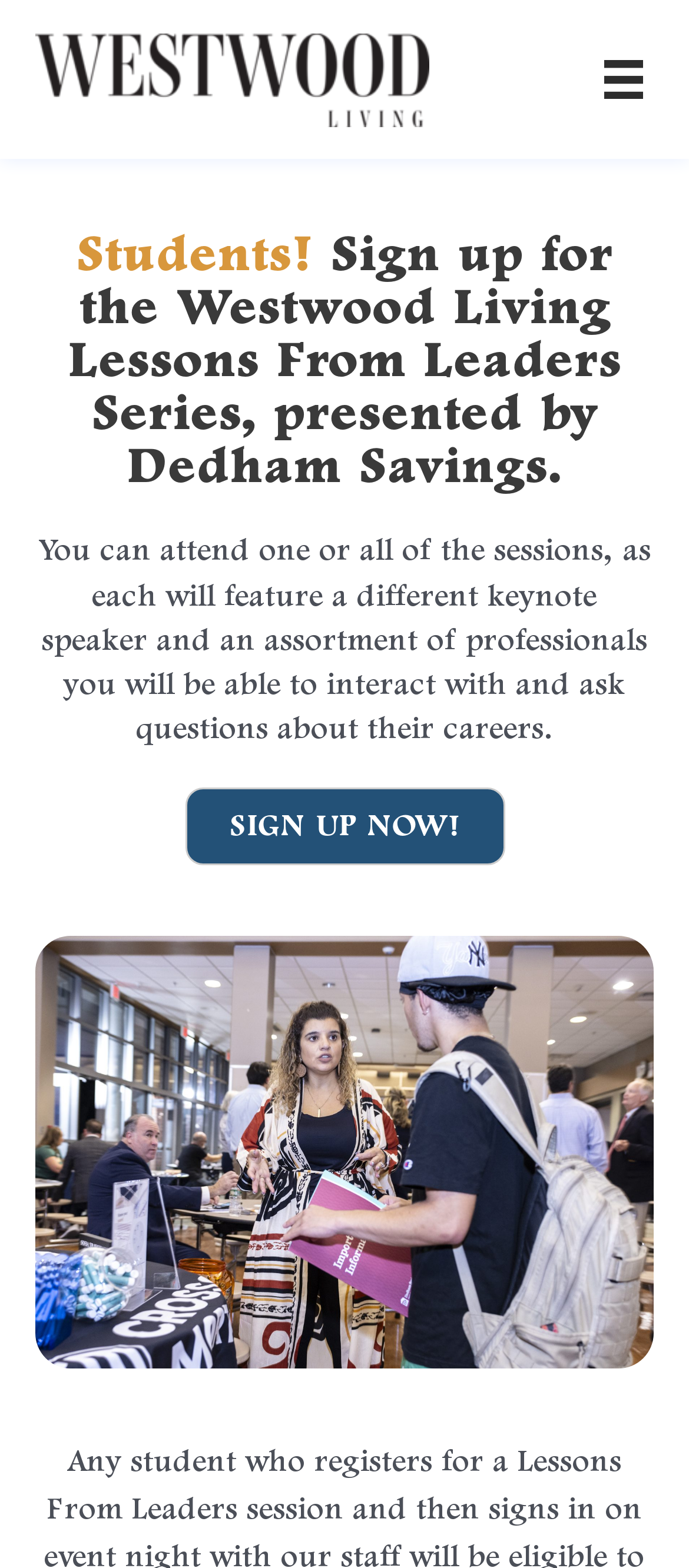Please give a short response to the question using one word or a phrase:
How many images are on the webpage?

Three